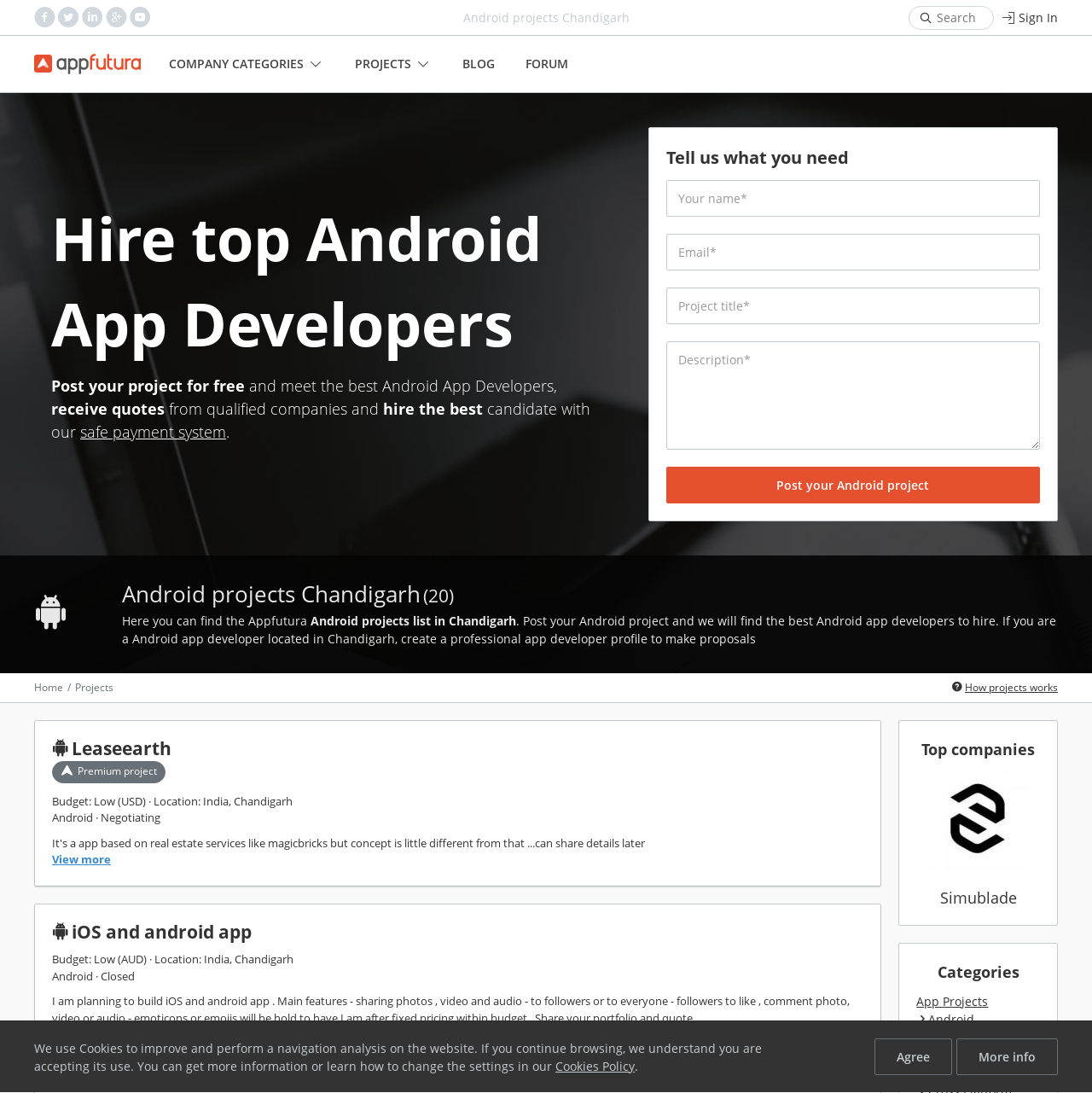Identify the bounding box coordinates of the clickable region to carry out the given instruction: "View more of the iOS and android app project".

[0.048, 0.939, 0.102, 0.953]